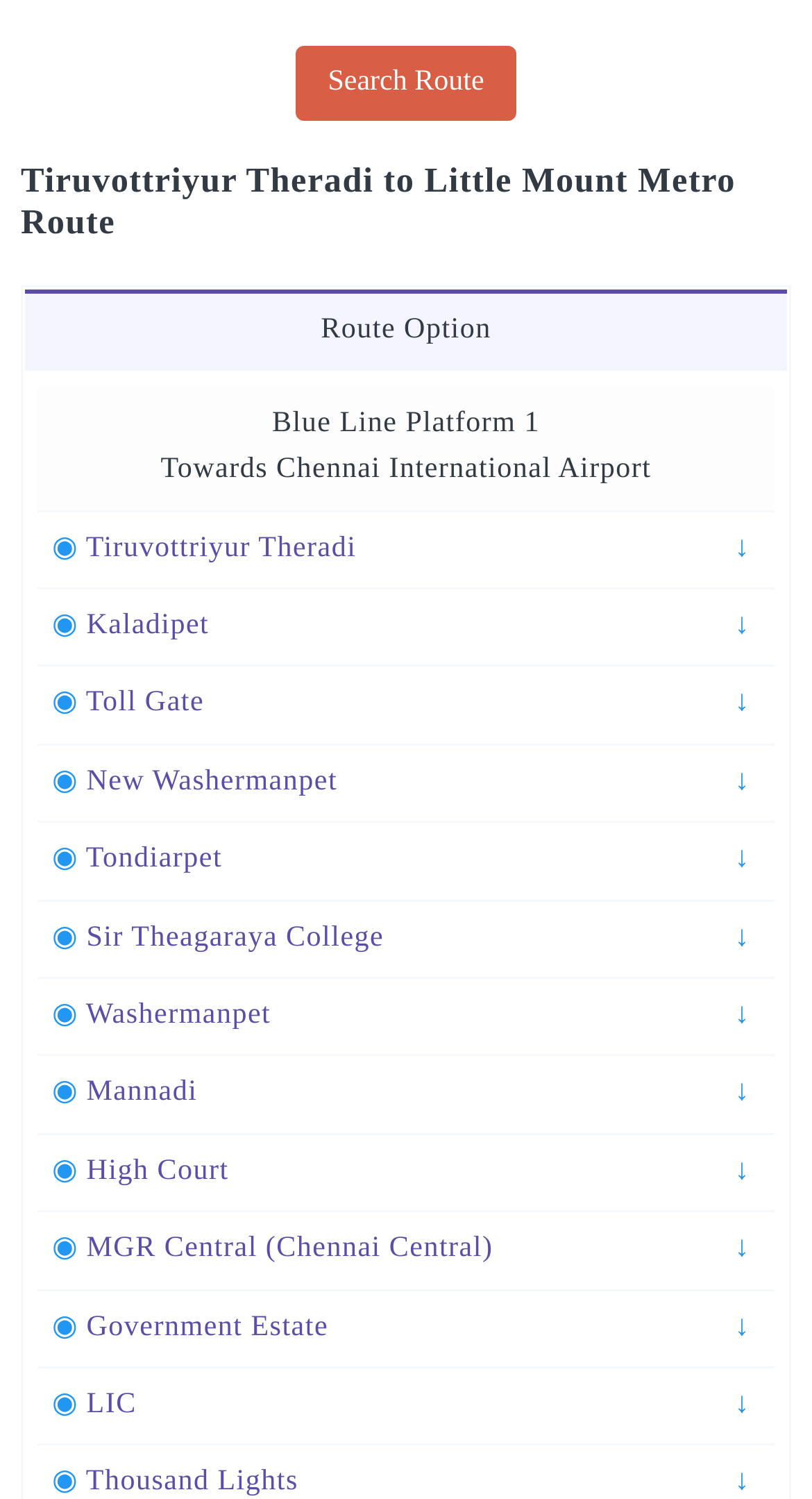Respond to the question below with a single word or phrase:
How many stations are in this metro route?

15